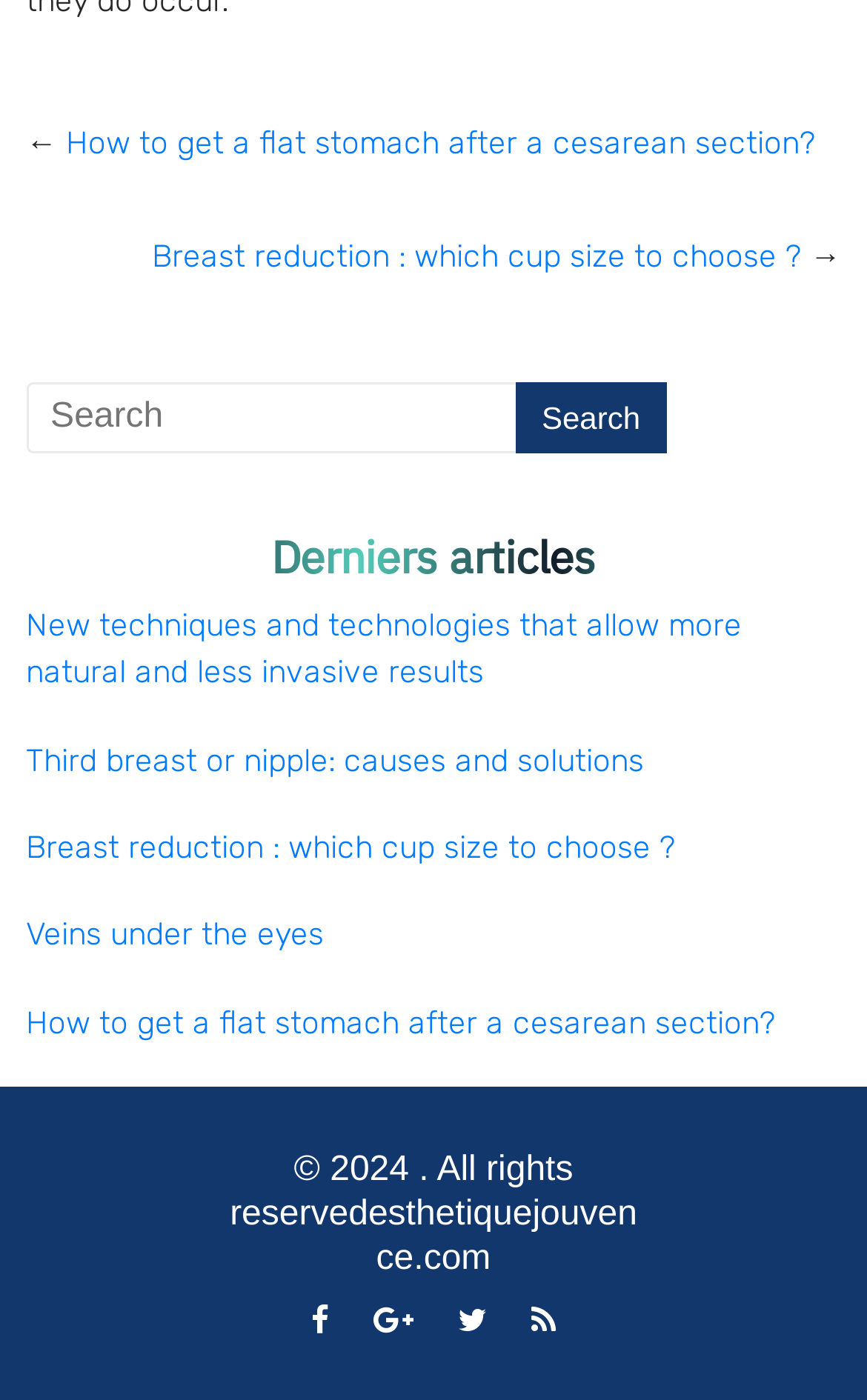Provide a short answer to the following question with just one word or phrase: How many links are there in the 'Derniers articles' section?

5